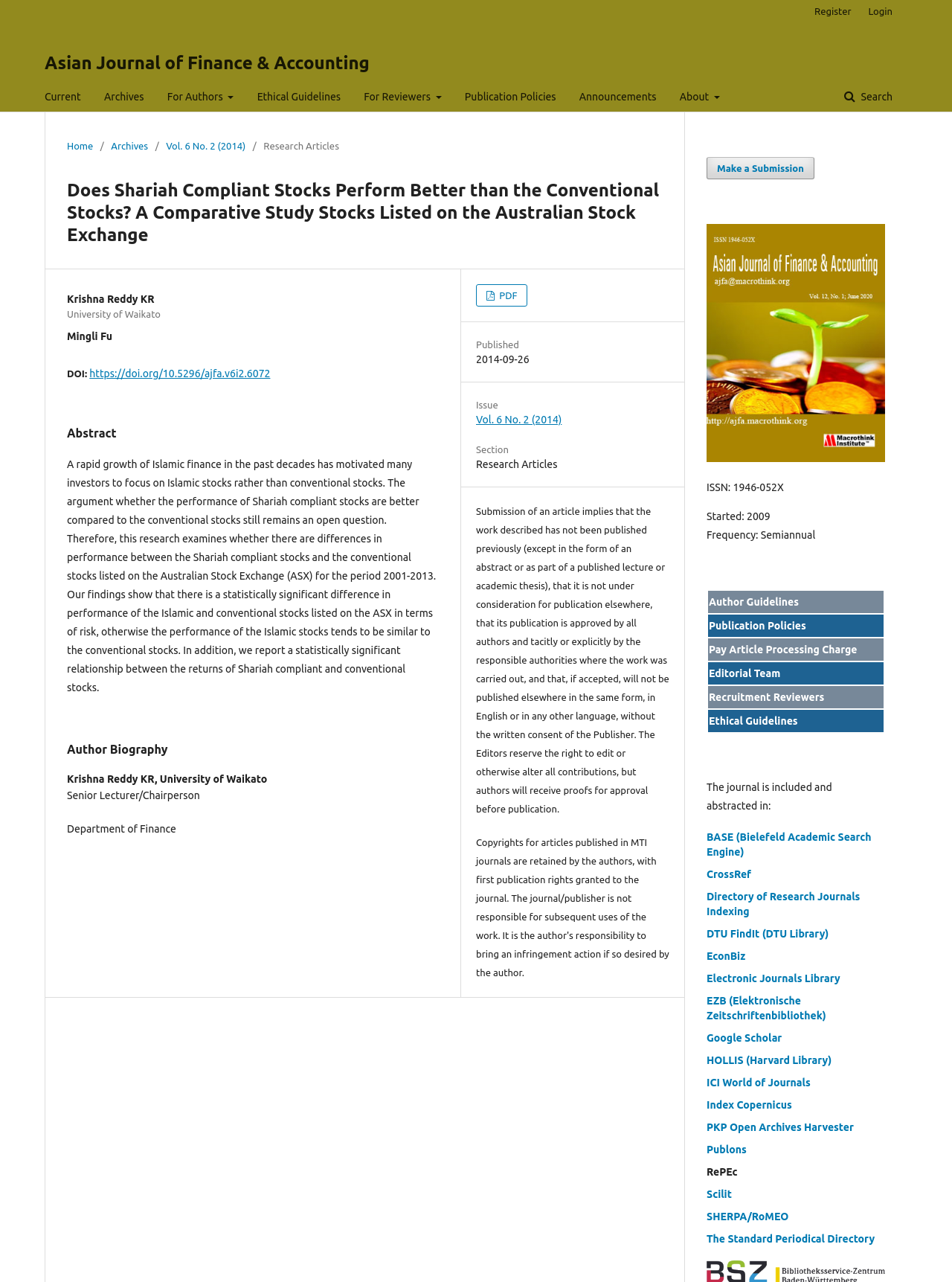Analyze the image and answer the question with as much detail as possible: 
What is the name of the journal?

The name of the journal can be found in the top left corner of the webpage, where it is written as 'Asian Journal of Finance & Accounting'.